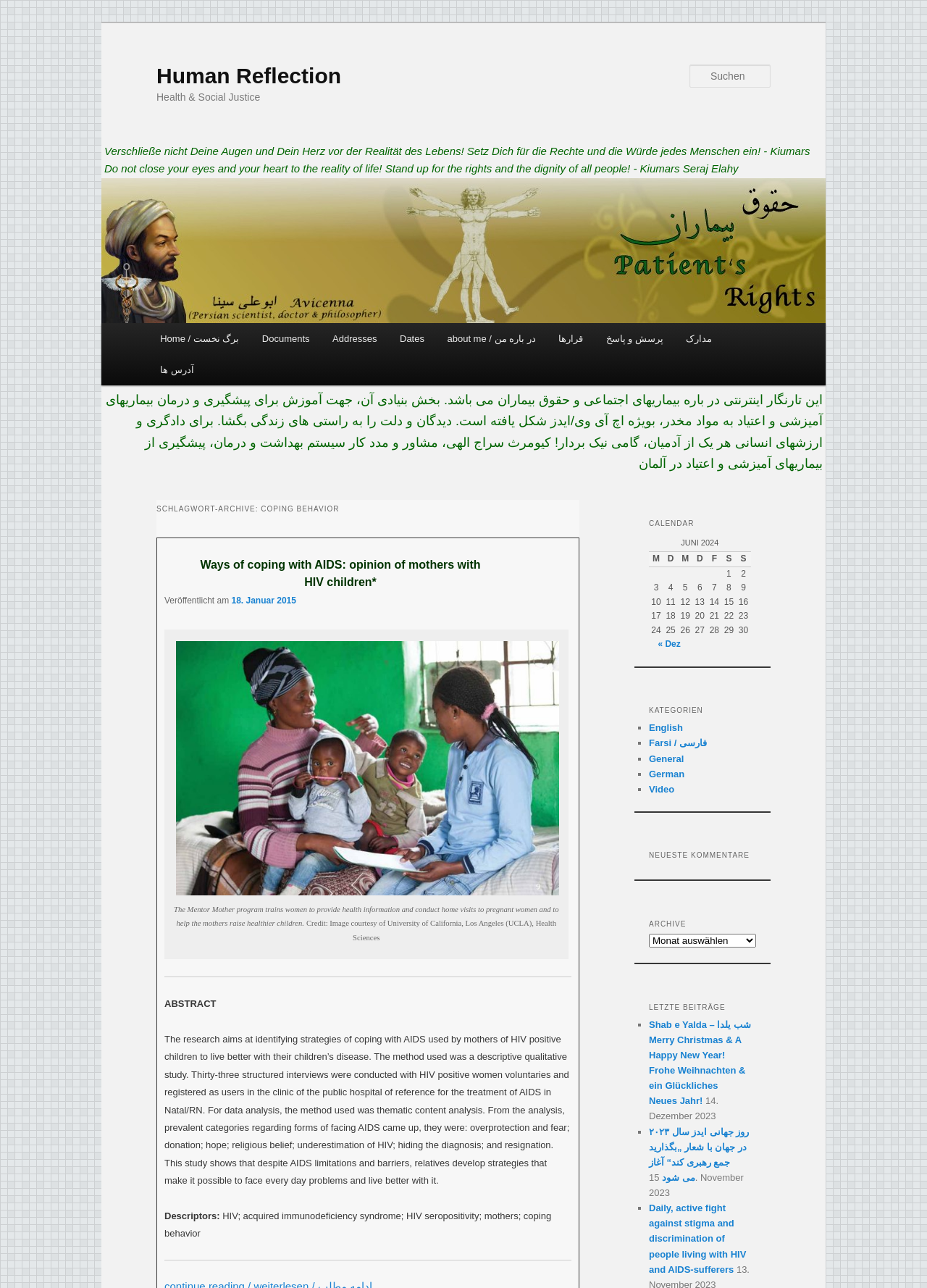What is the main topic of this webpage?
Please utilize the information in the image to give a detailed response to the question.

The webpage's title and meta description indicate that the main topic is related to health and social justice, specifically focusing on sexually transmitted diseases and infections.